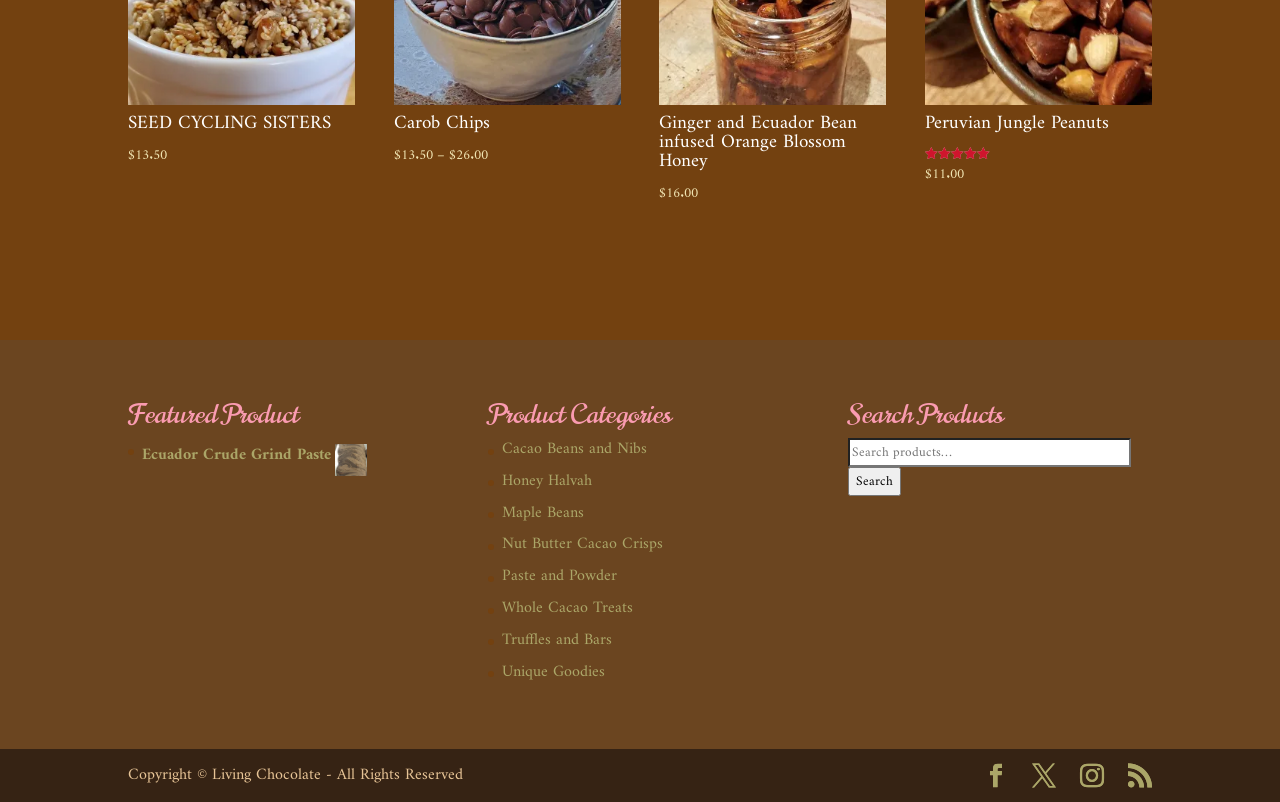Identify the bounding box coordinates for the UI element described as follows: "Cacao Beans and Nibs". Ensure the coordinates are four float numbers between 0 and 1, formatted as [left, top, right, bottom].

[0.392, 0.542, 0.506, 0.577]